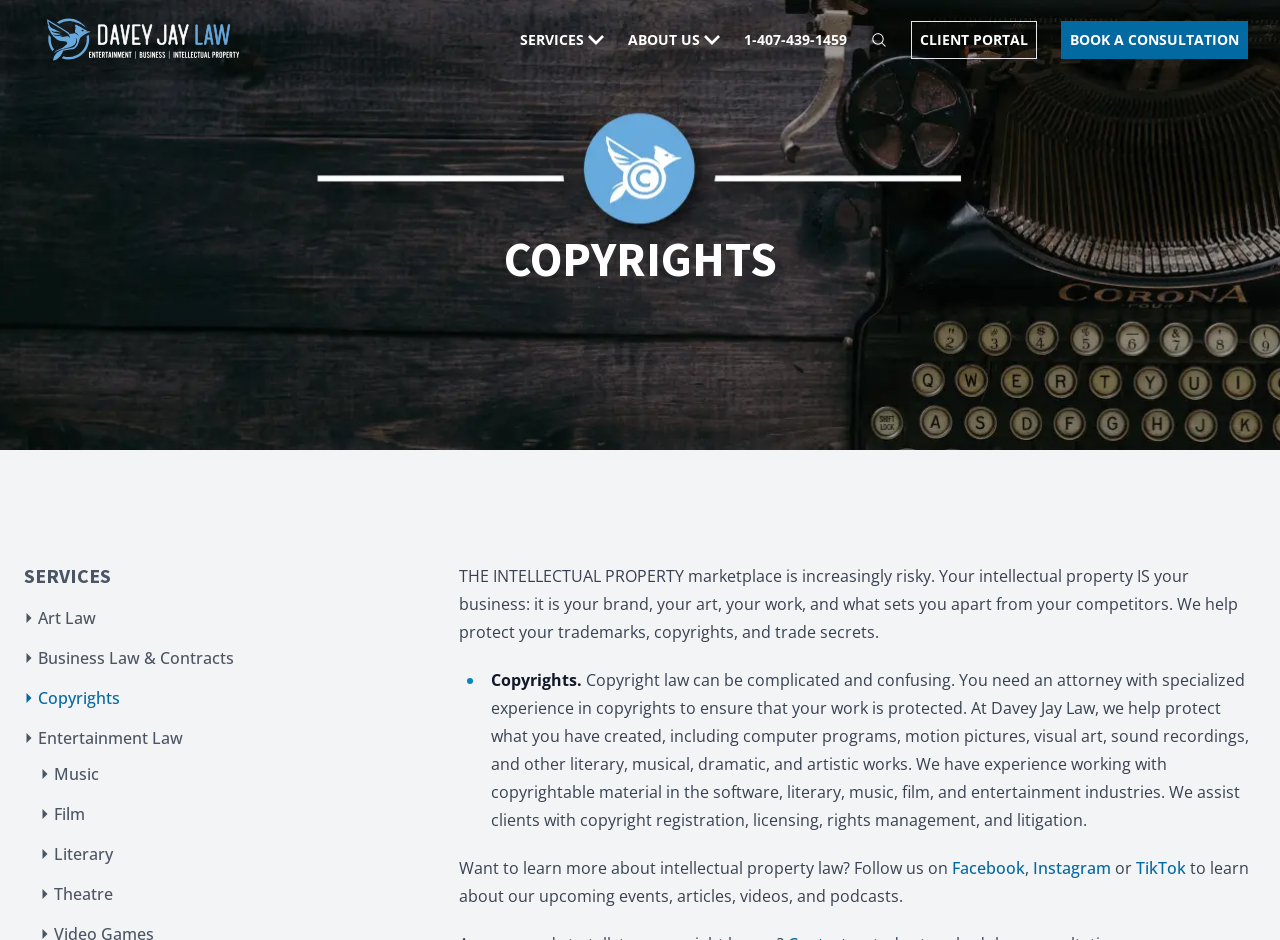Respond to the question below with a single word or phrase:
What can be protected by copyright law?

Computer programs, motion pictures, visual art, sound recordings